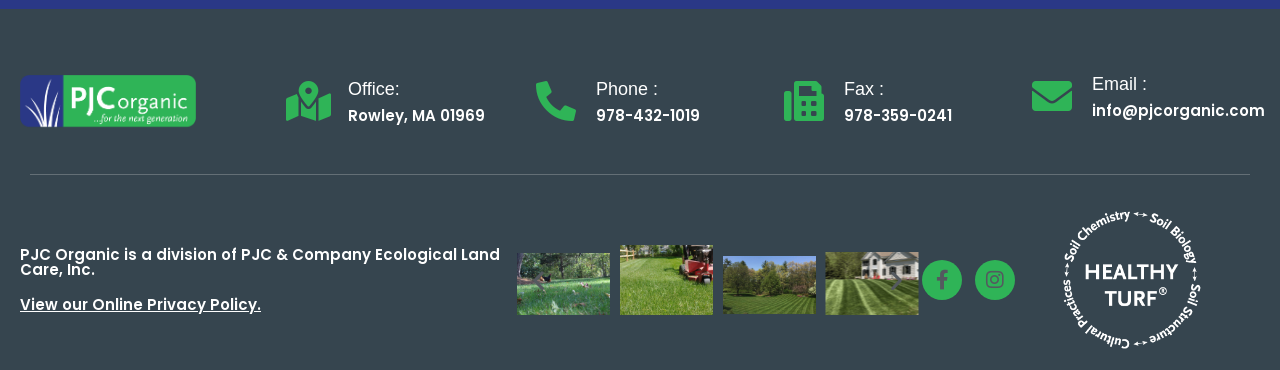How many slides are in the carousel?
Based on the image, answer the question with as much detail as possible.

The number of slides is obtained from the group elements with roledescription 'slide' inside the carousel, which are 6 in total.